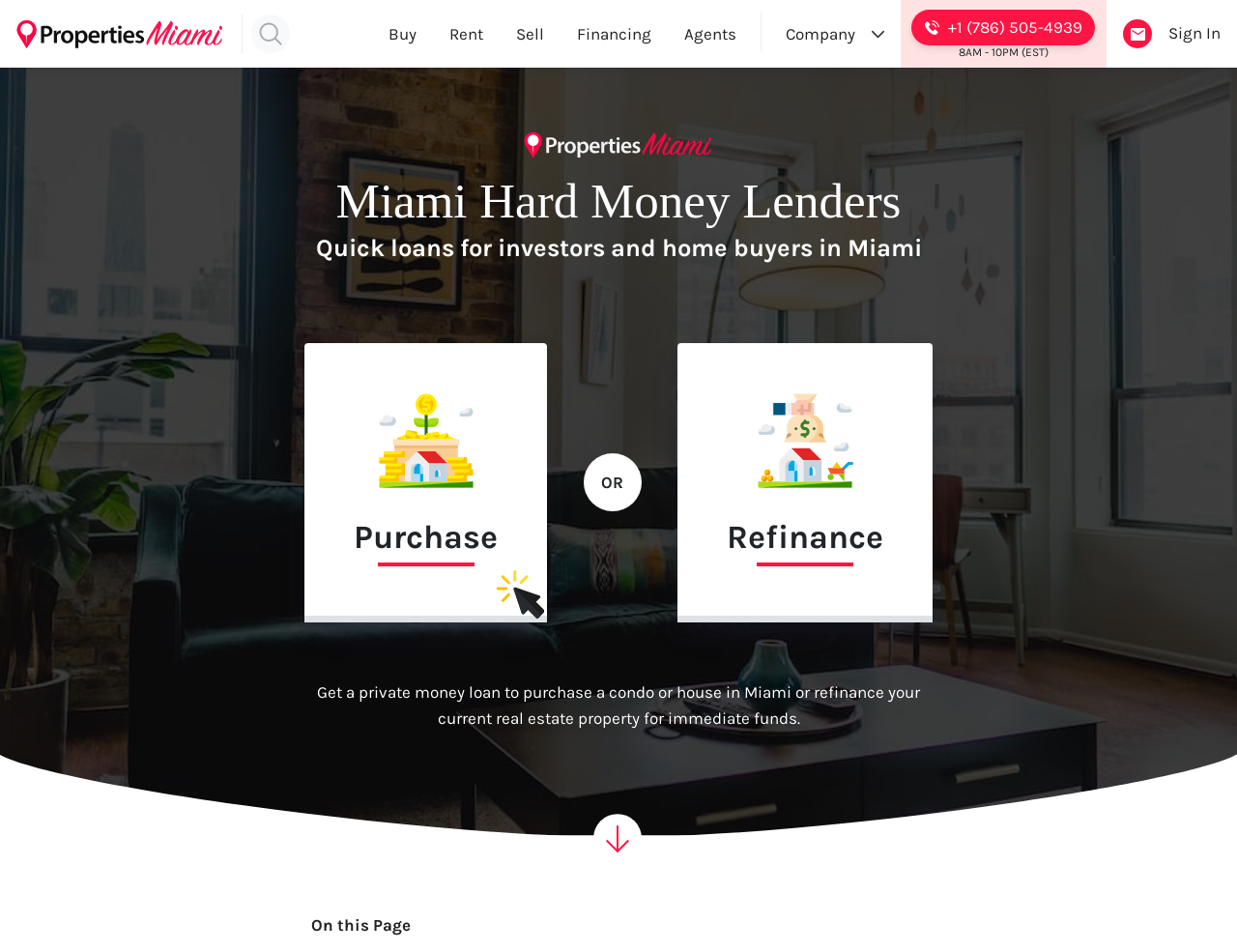Determine the bounding box coordinates of the clickable region to execute the instruction: "Sign In". The coordinates should be four float numbers between 0 and 1, denoted as [left, top, right, bottom].

[0.945, 0.02, 0.987, 0.051]